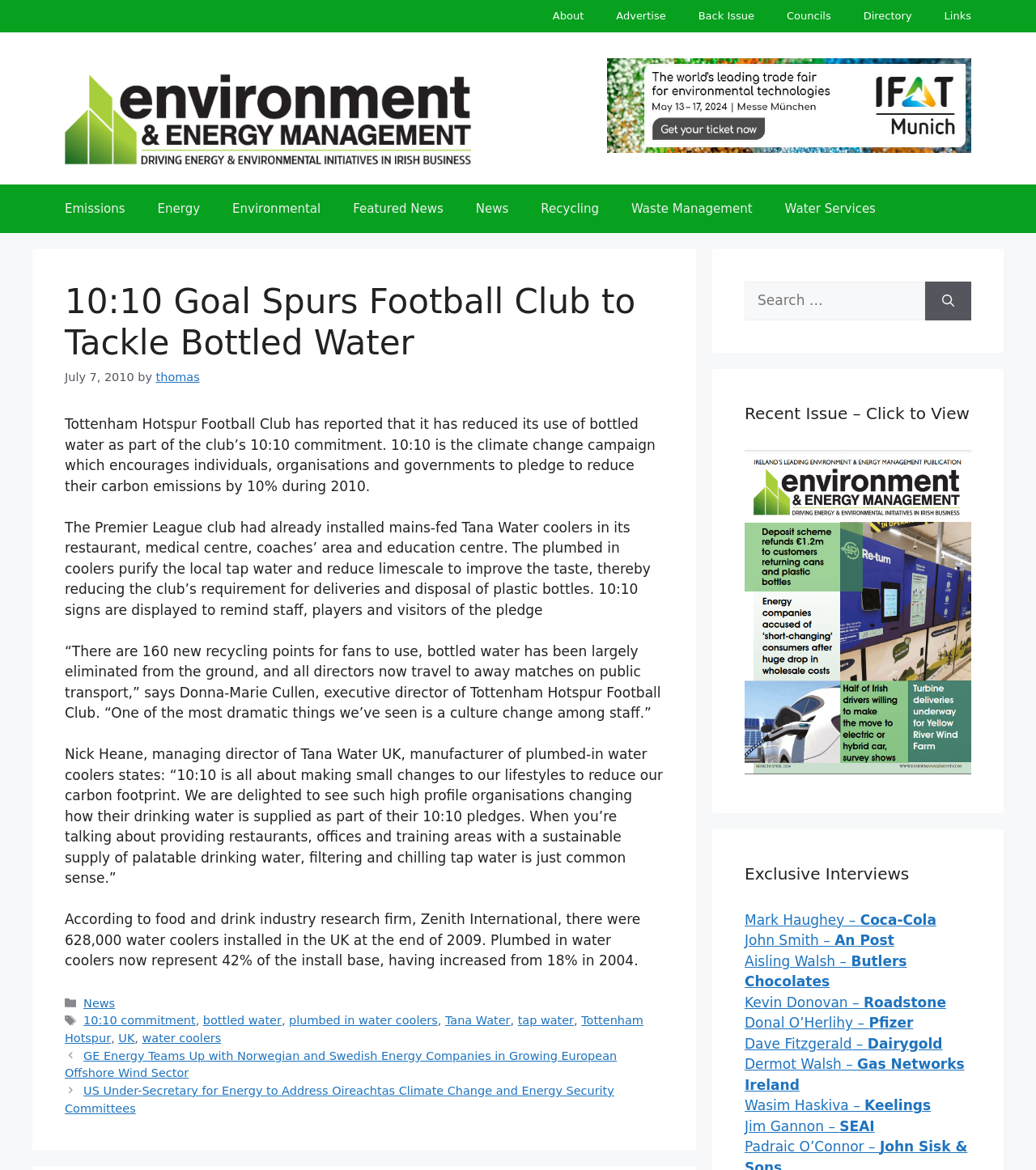How many recycling points are available for fans to use?
Can you give a detailed and elaborate answer to the question?

The article mentions that Tottenham Hotspur Football Club has installed 160 new recycling points for fans to use as part of its 10:10 commitment.